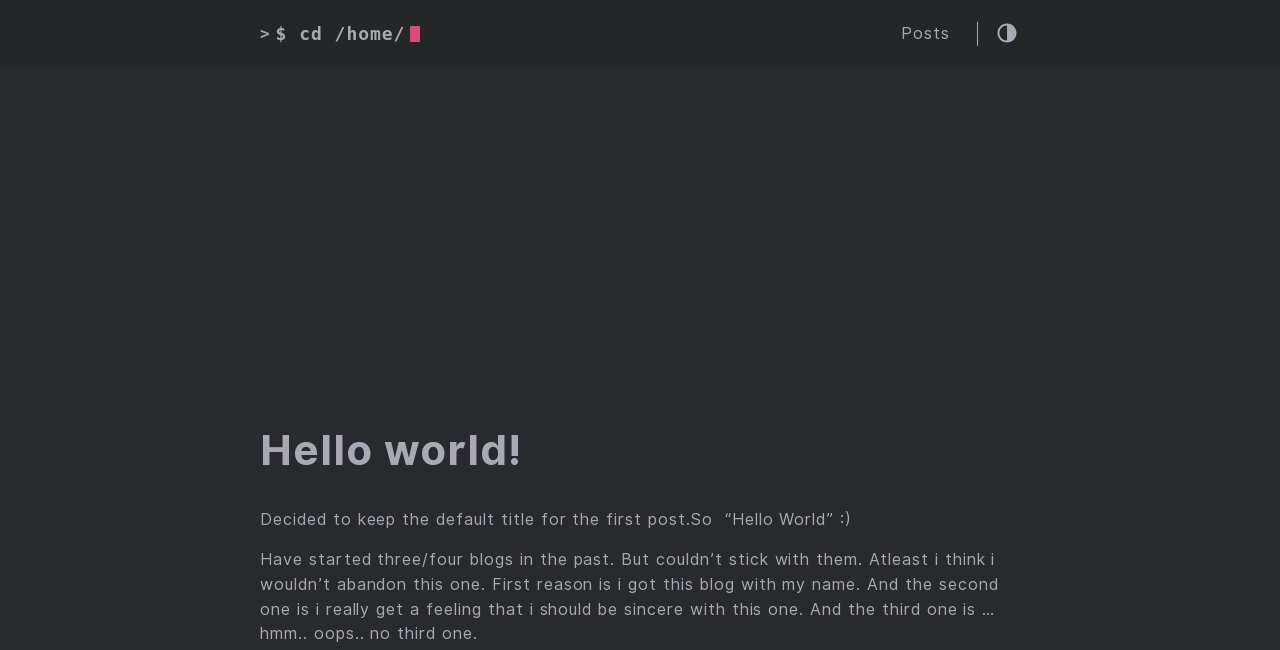What is the author's expectation from this blog?
From the details in the image, answer the question comprehensively.

The author mentions that they think they won't abandon this blog, which implies that they expect to continue writing and maintaining it.